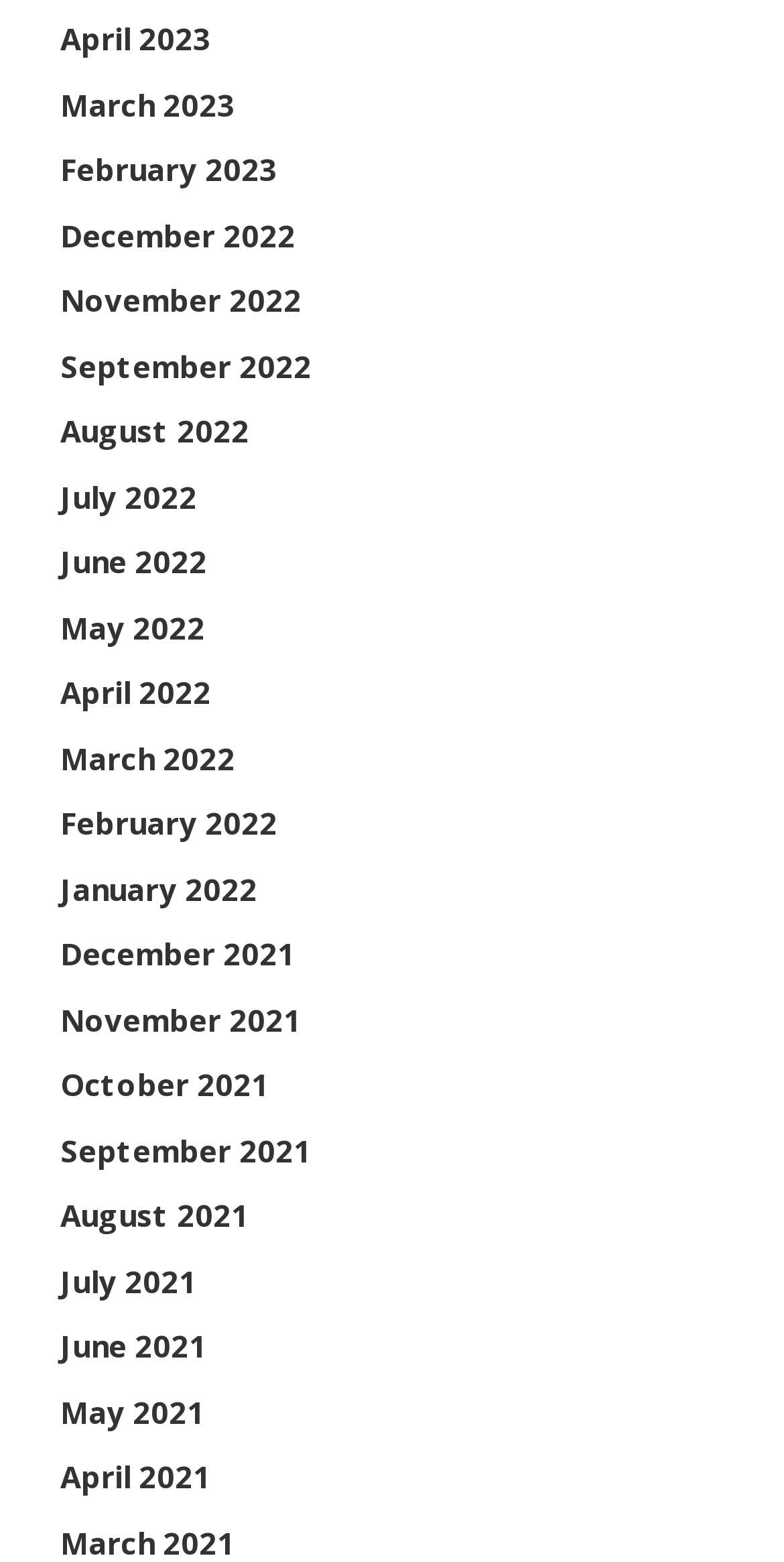Locate the bounding box coordinates of the clickable region necessary to complete the following instruction: "check June 2021". Provide the coordinates in the format of four float numbers between 0 and 1, i.e., [left, top, right, bottom].

[0.077, 0.849, 0.264, 0.874]